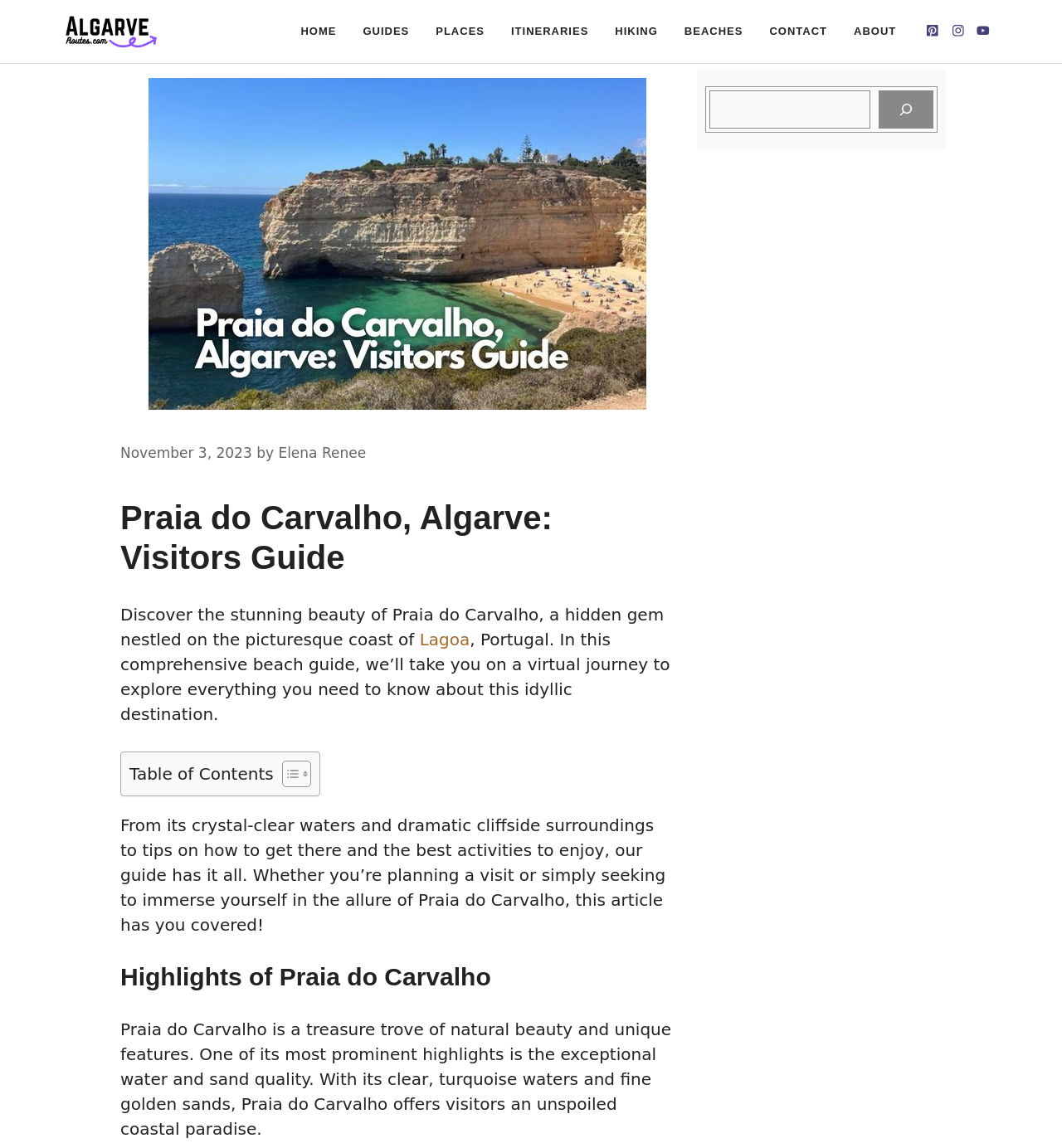Give a one-word or short phrase answer to this question: 
What is the name of the beach?

Praia do Carvalho